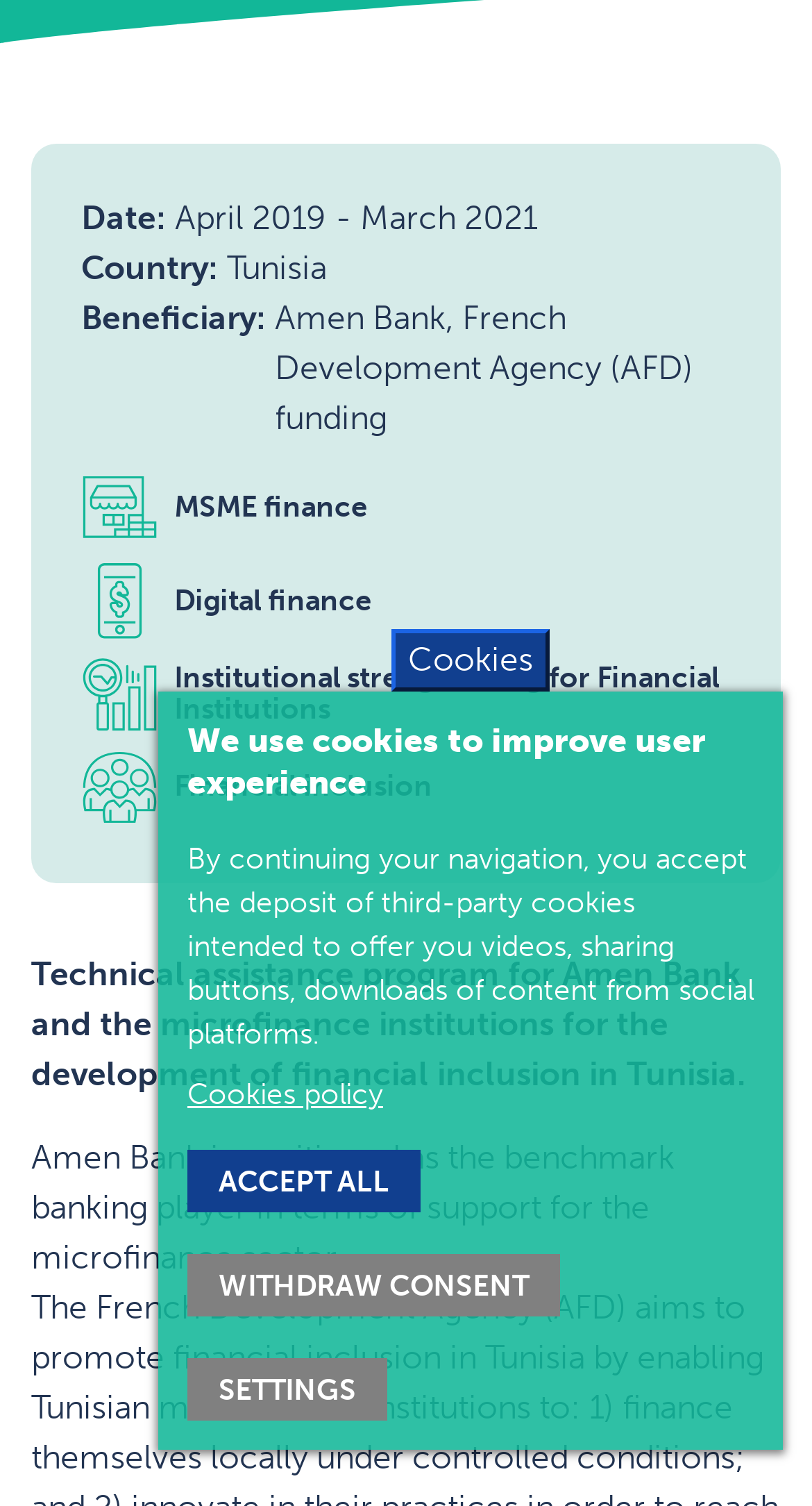Mark the bounding box of the element that matches the following description: "Cookies policy".

[0.231, 0.189, 0.472, 0.219]